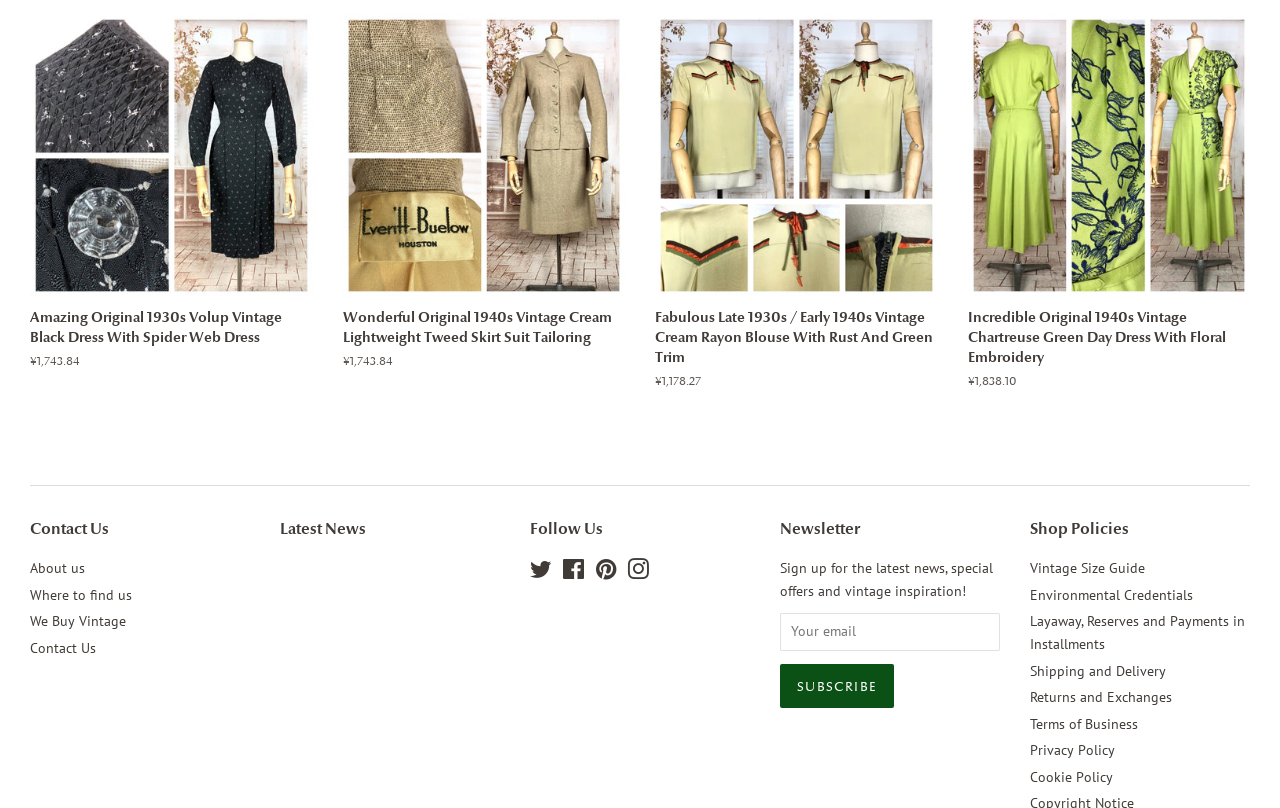Determine the bounding box coordinates of the element that should be clicked to execute the following command: "Read the Vintage Size Guide".

[0.805, 0.692, 0.895, 0.714]